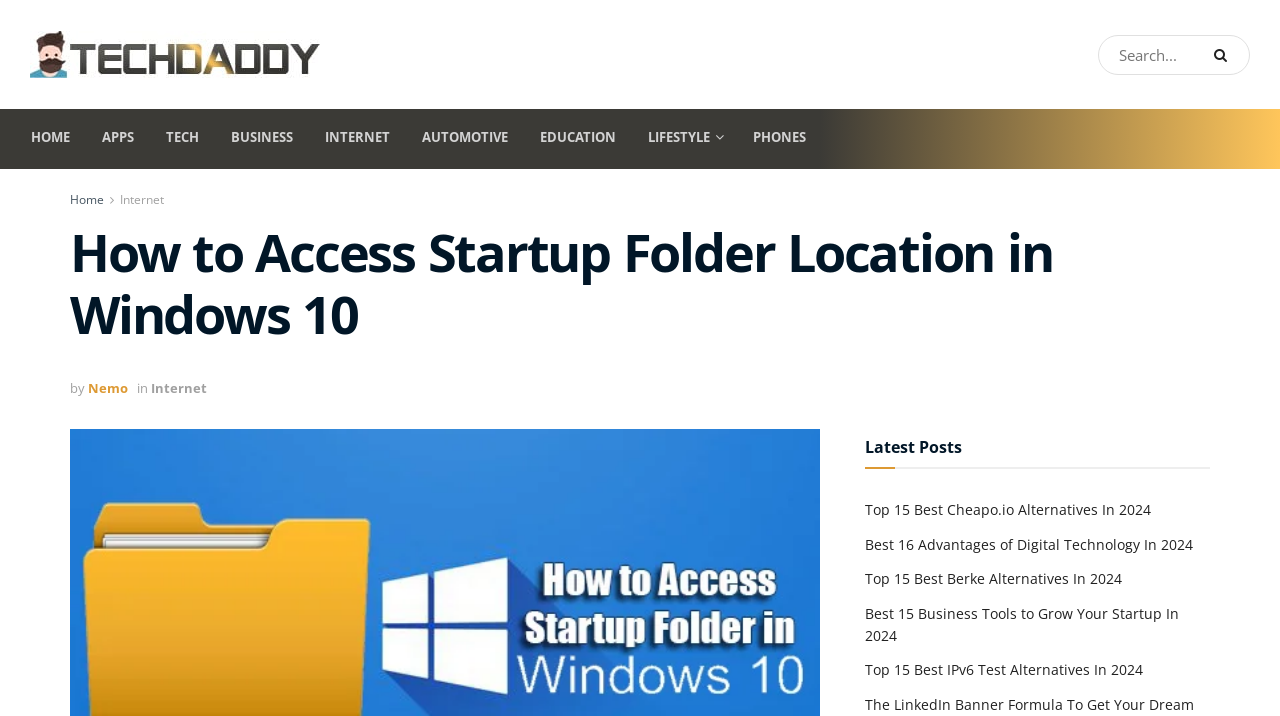What is the website's name?
Kindly answer the question with as much detail as you can.

The website's name is obtained by looking at the top-left corner of the webpage, where the link 'TechDaddy' is located, along with an image of the same name.